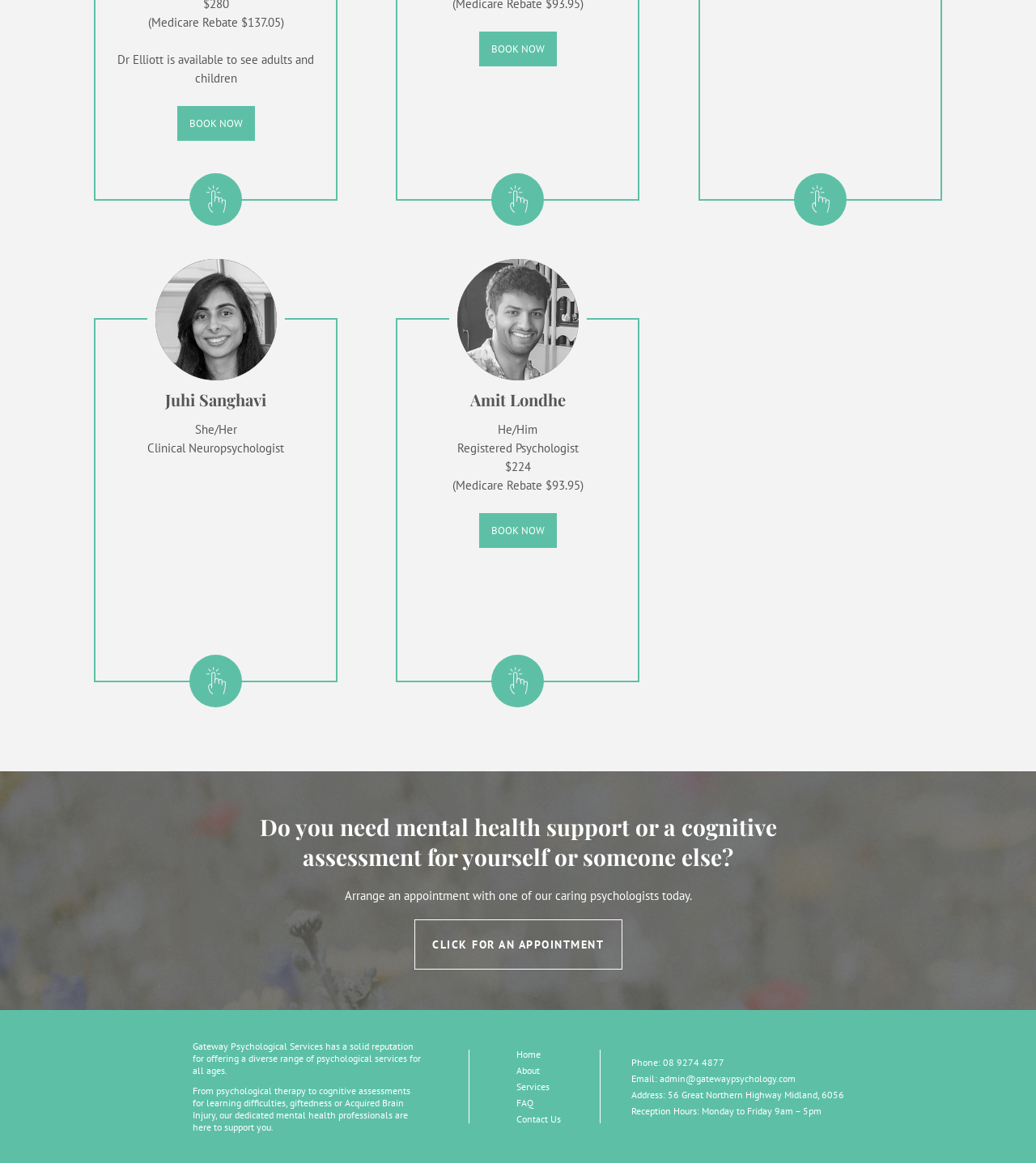Please find the bounding box for the following UI element description. Provide the coordinates in (top-left x, top-left y, bottom-right x, bottom-right y) format, with values between 0 and 1: parent_node: Juhi Sanghavi

[0.183, 0.563, 0.234, 0.608]